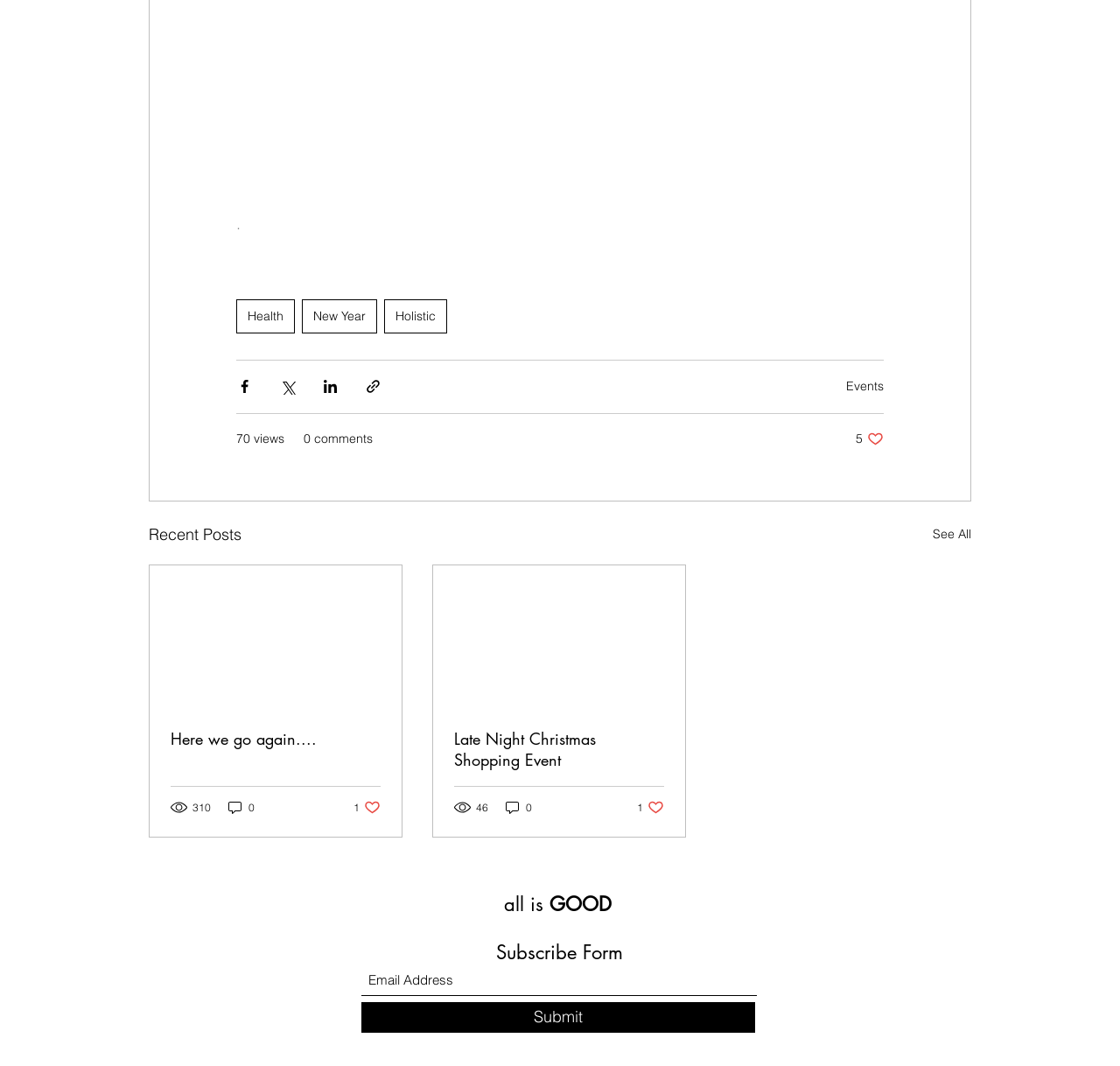What is the title of the third post?
Use the screenshot to answer the question with a single word or phrase.

all is GOOD